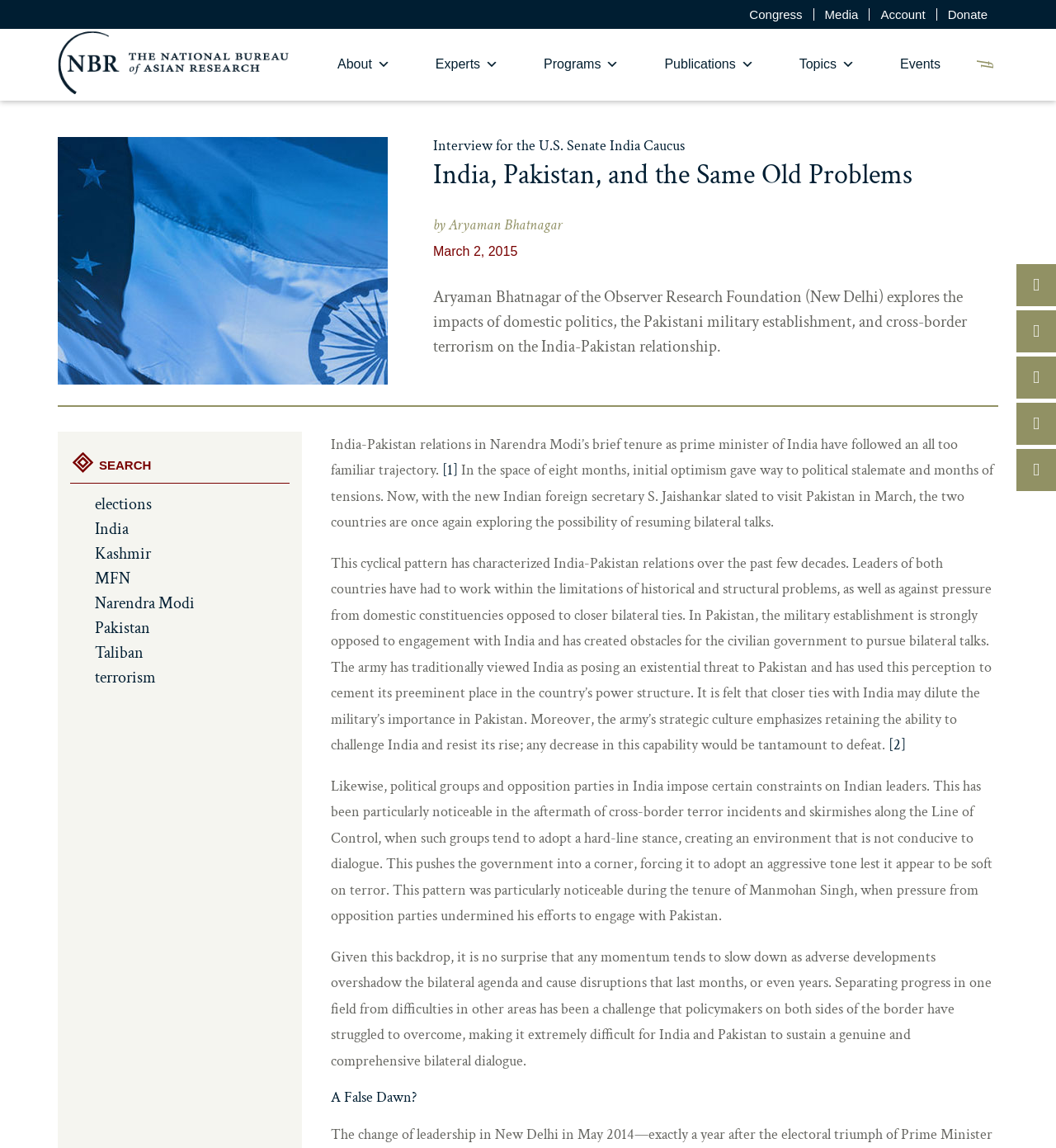Please determine the bounding box coordinates, formatted as (top-left x, top-left y, bottom-right x, bottom-right y), with all values as floating point numbers between 0 and 1. Identify the bounding box of the region described as: parent_node: About

[0.055, 0.025, 0.28, 0.088]